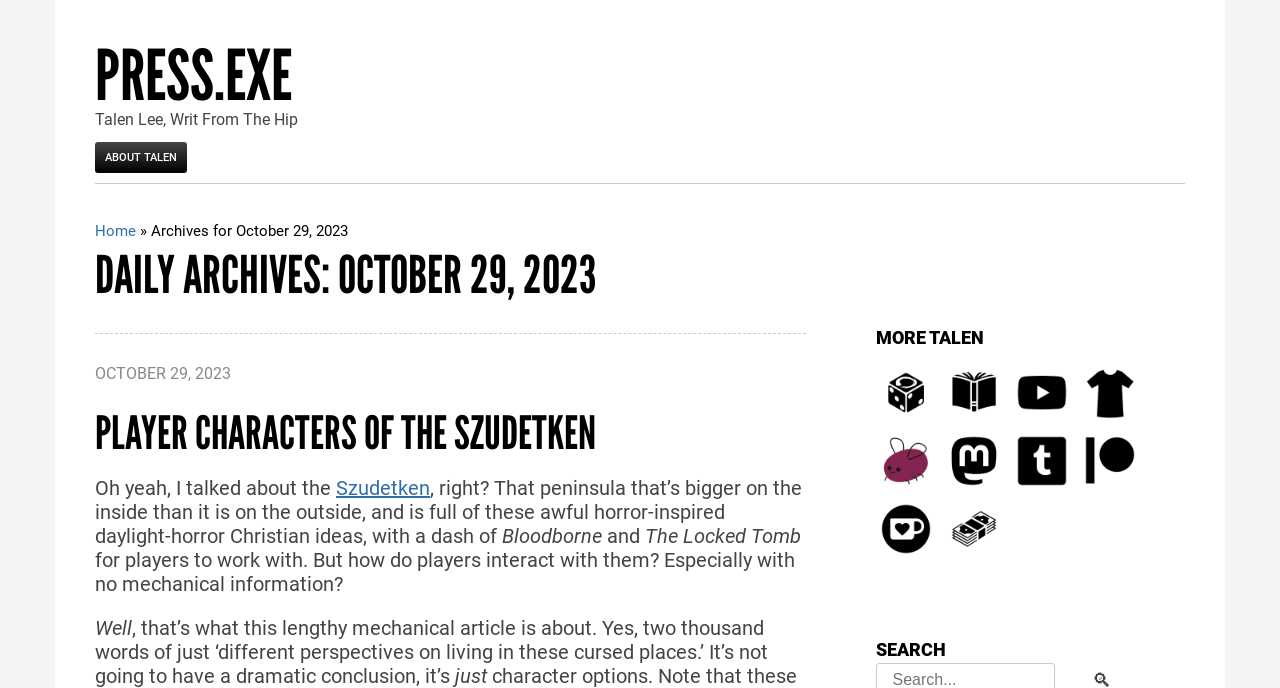Determine the bounding box coordinates for the area that should be clicked to carry out the following instruction: "Enroll now".

None